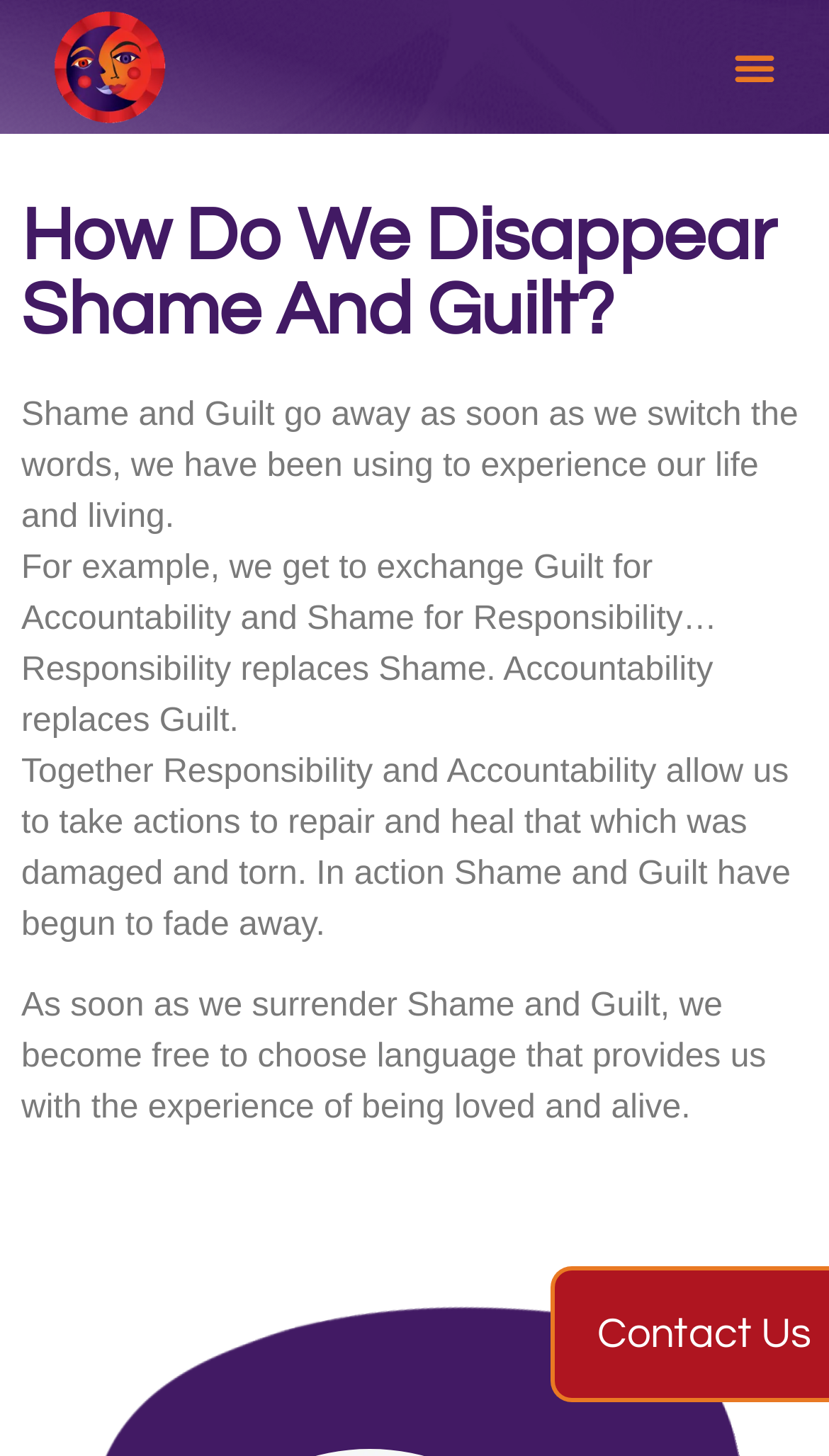Please use the details from the image to answer the following question comprehensively:
What is the location of the coaching service?

The webpage mentions that the coaching service is located in Tucson, Arizona, indicating that it is a local service.